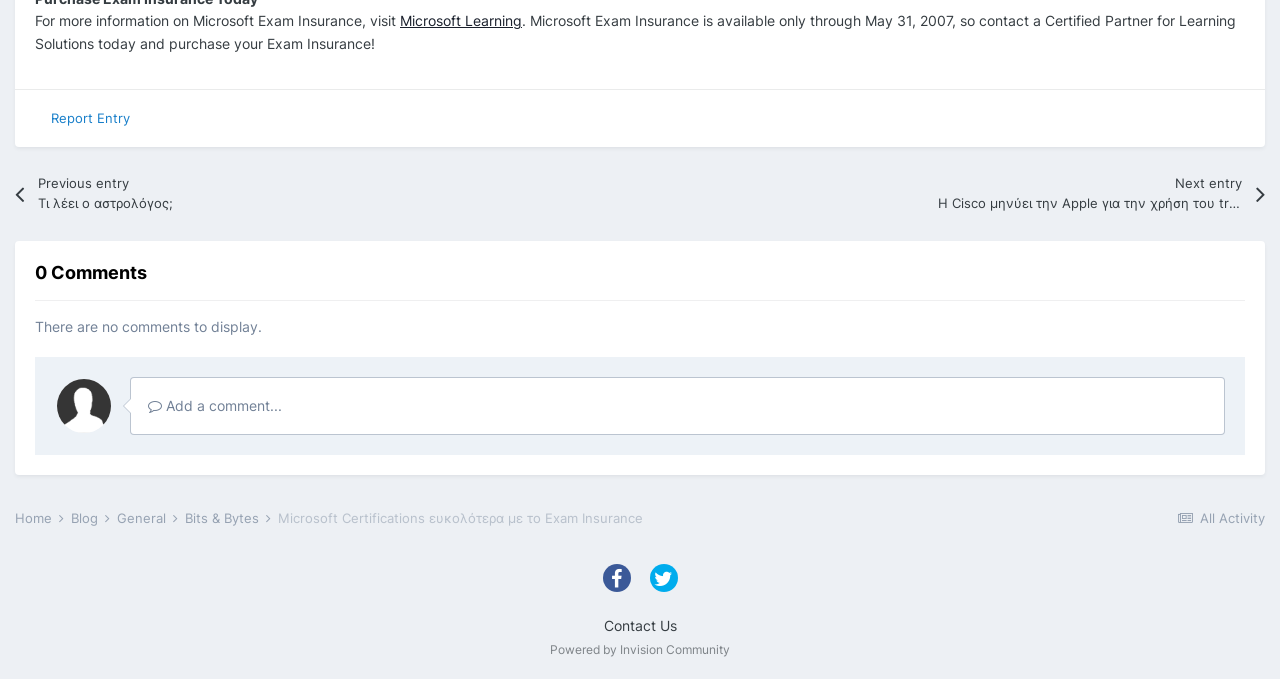What is the name of the community that powers this website?
Please provide a comprehensive and detailed answer to the question.

I found a link element 'Powered by Invision Community' at the bottom of the webpage, indicating that the website is powered by Invision Community.